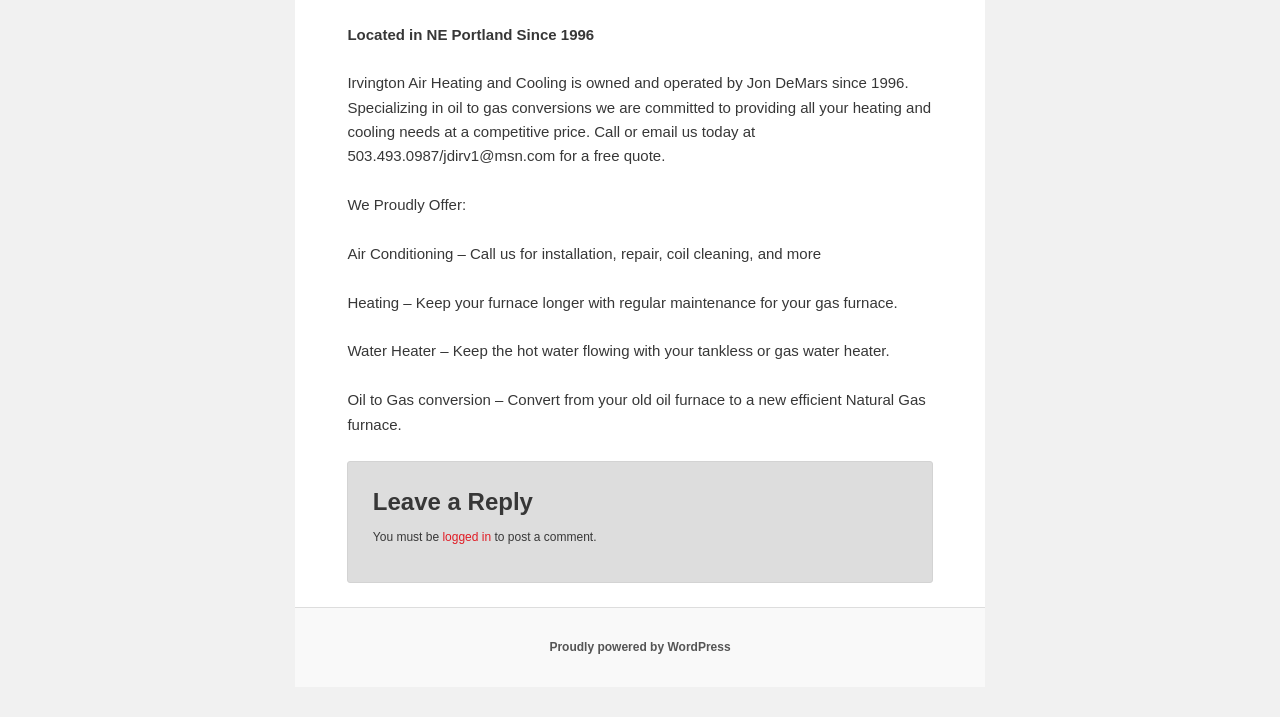Using the webpage screenshot and the element description Proudly powered by WordPress, determine the bounding box coordinates. Specify the coordinates in the format (top-left x, top-left y, bottom-right x, bottom-right y) with values ranging from 0 to 1.

[0.429, 0.893, 0.571, 0.913]